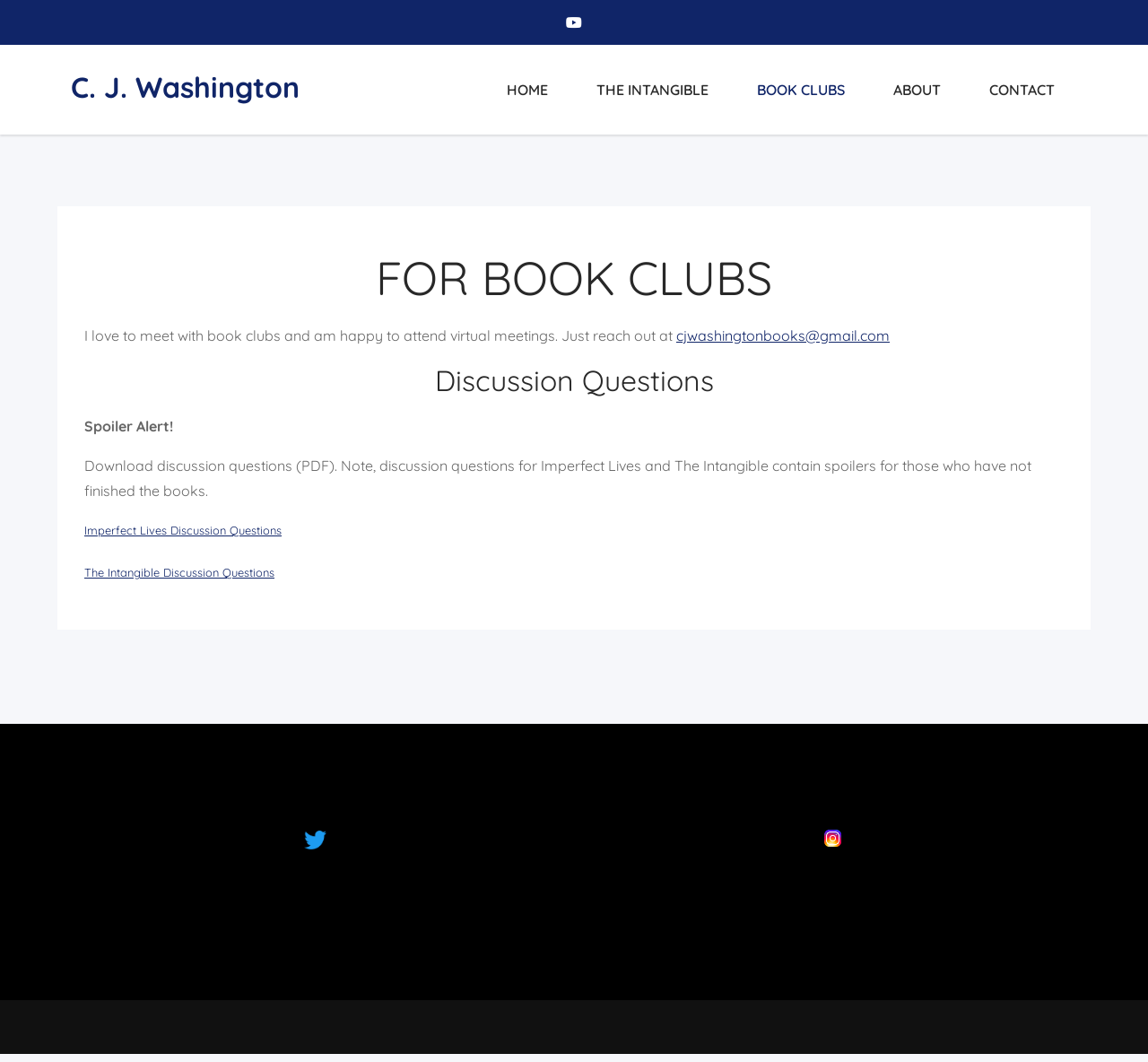Carefully examine the image and provide an in-depth answer to the question: What is the warning about in the discussion questions section?

I found the warning by looking at the discussion questions section of the webpage, which says 'Spoiler Alert!' followed by a note about discussion questions containing spoilers for those who have not finished the books.